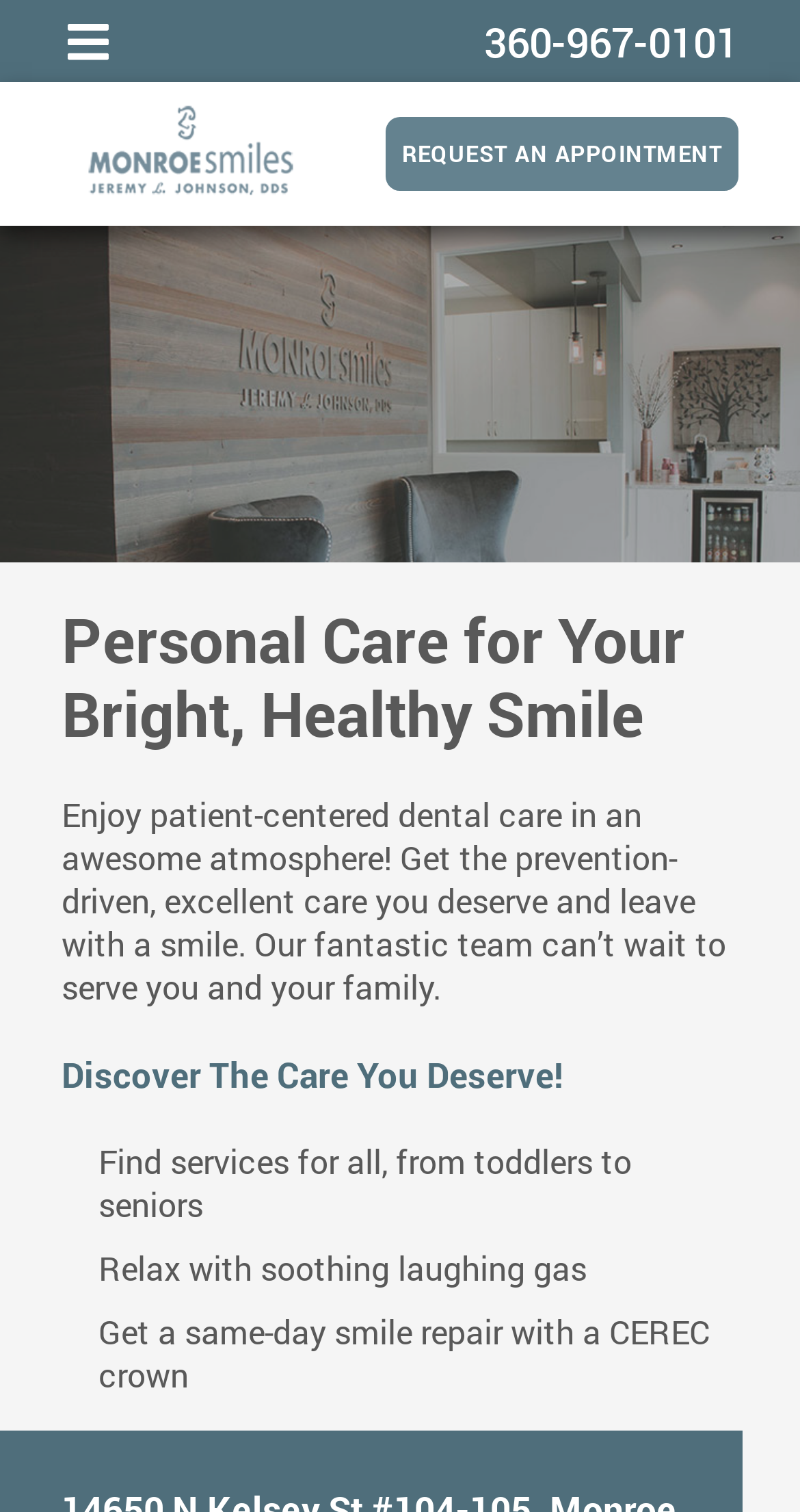What is the phone number to call for an appointment?
From the details in the image, provide a complete and detailed answer to the question.

I found the phone number by looking at the link element with the text '360-967-0101' which is located in the top section of the webpage.